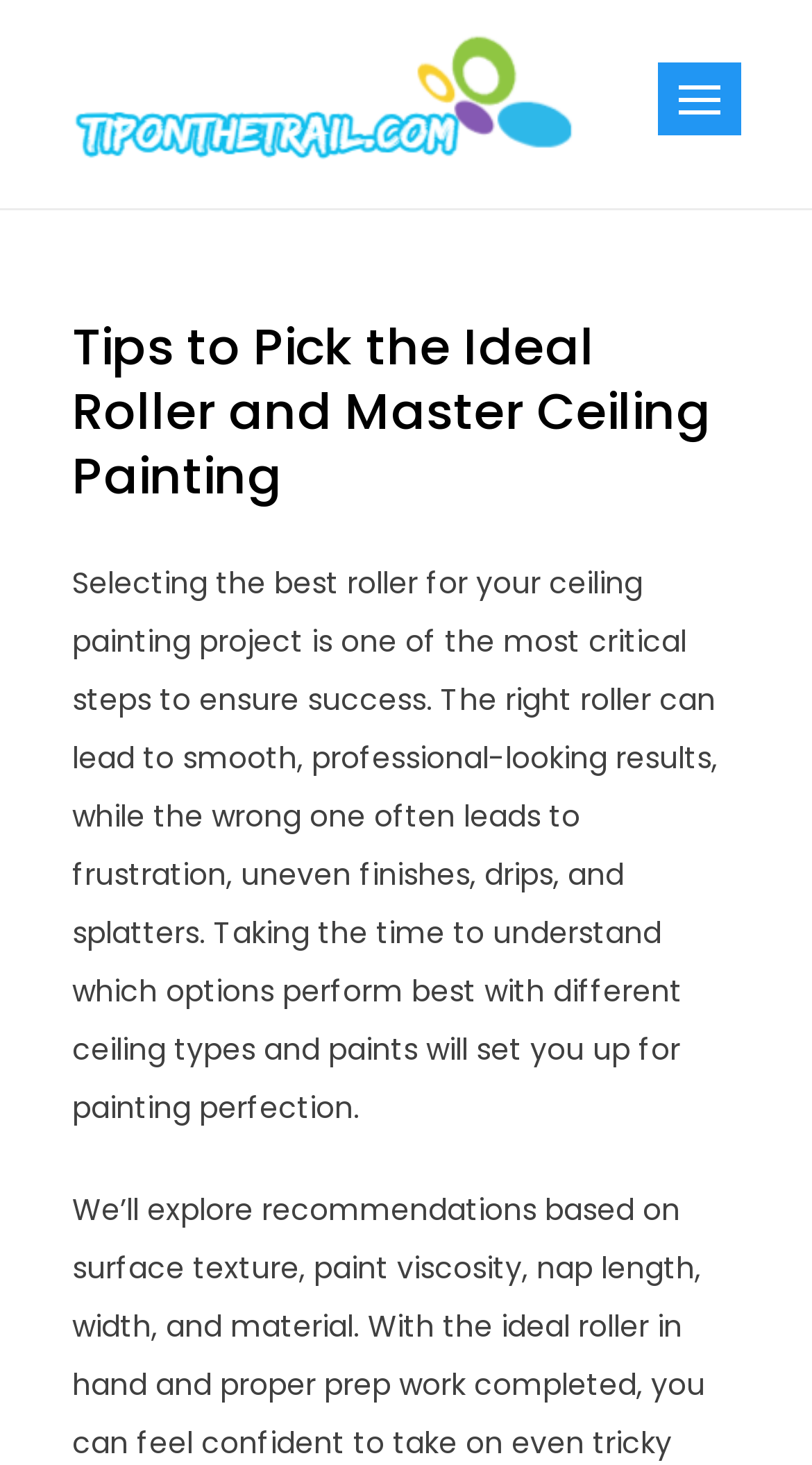Elaborate on the different components and information displayed on the webpage.

The webpage is about "Tips to Pick the Ideal Roller and Master Ceiling Painting" and appears to be a blog post or article. At the top left corner, there is a logo image with a link, accompanied by a static text "Chic Home Decorating Ideas" to its right. Below the logo, there is a button with a heading "Tips to Pick the Ideal Roller and Master Ceiling Painting" inside it. 

The main content of the webpage is a paragraph of text that explains the importance of selecting the right roller for a ceiling painting project. The text is positioned below the button and logo, and it occupies a significant portion of the webpage. The text describes how the right roller can lead to smooth, professional-looking results, while the wrong one can lead to frustration, uneven finishes, drips, and splatters. It also emphasizes the importance of understanding which roller options perform best with different ceiling types and paints.